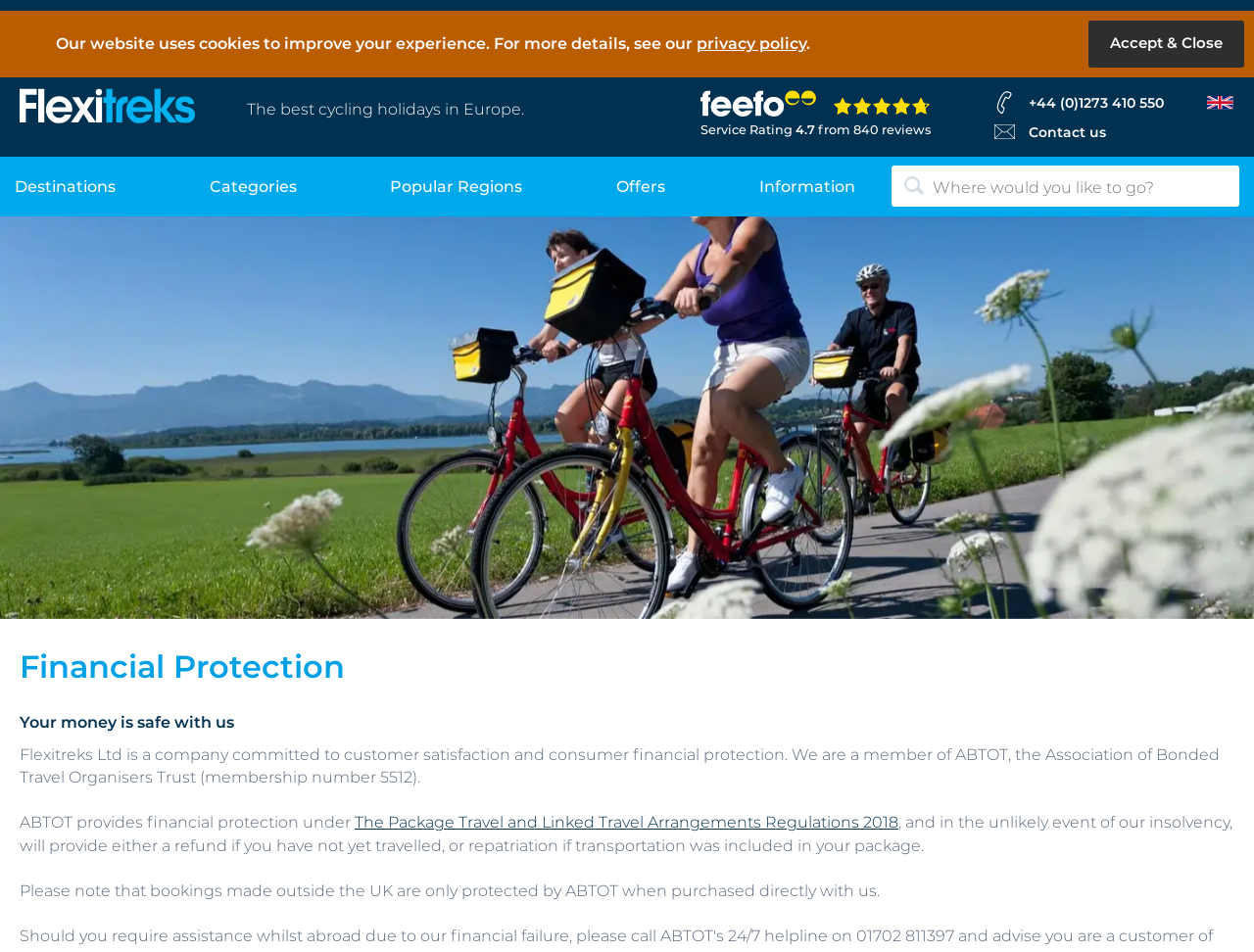Identify the bounding box for the UI element that is described as follows: "Offers".

[0.491, 0.164, 0.53, 0.227]